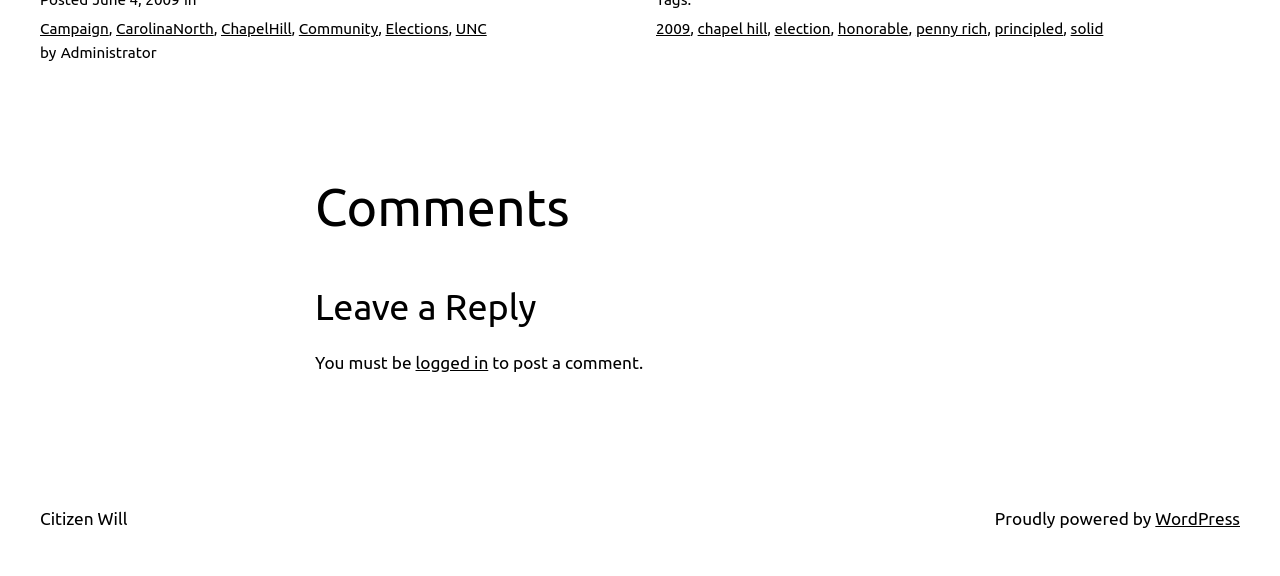What is required to post a comment on the webpage?
Answer the question with a thorough and detailed explanation.

The webpage mentions 'You must be logged in to post a comment', which suggests that users need to log in to post a comment on the webpage.